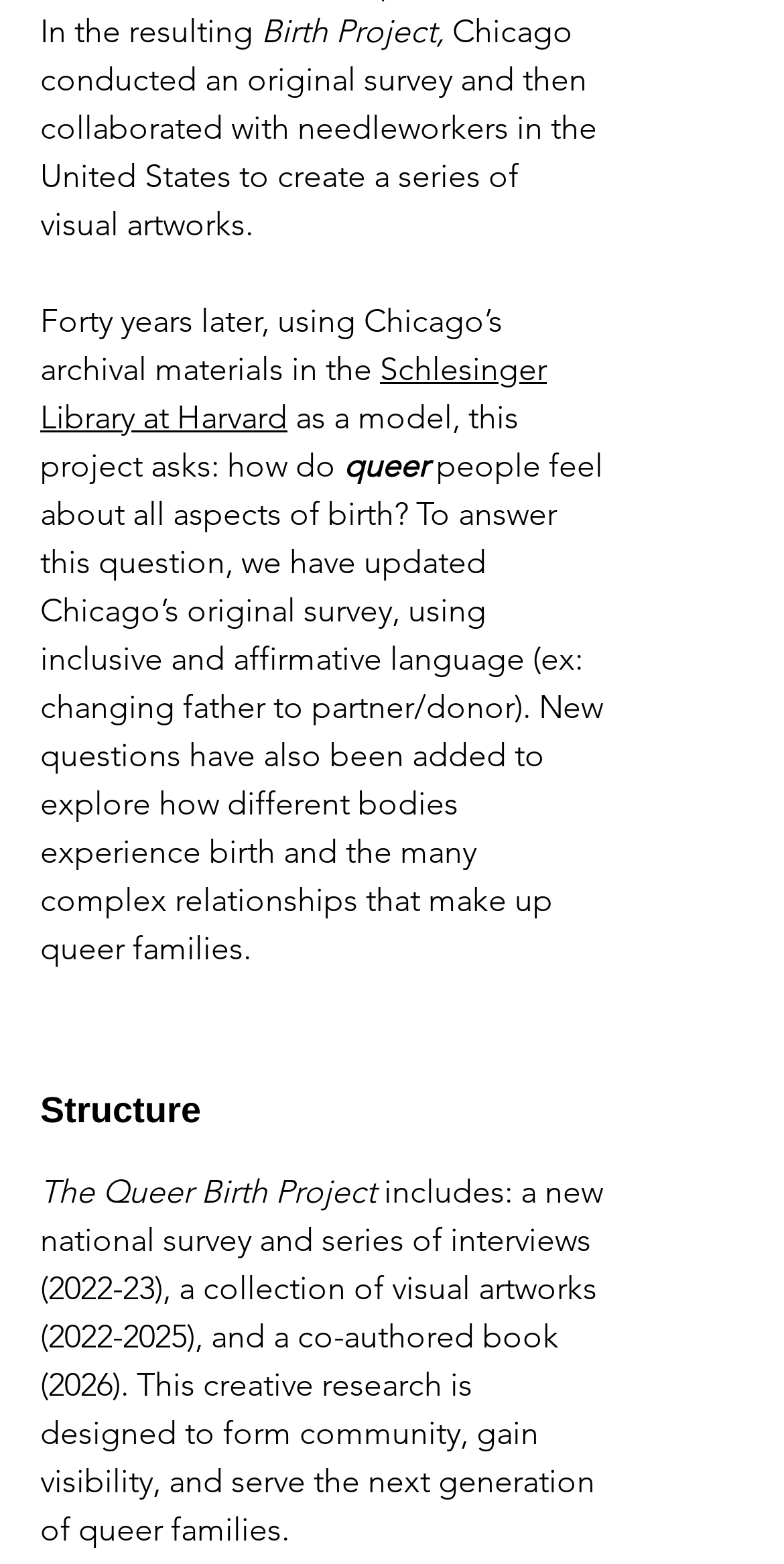What is the name of the library mentioned?
Please use the visual content to give a single word or phrase answer.

Schlesinger Library